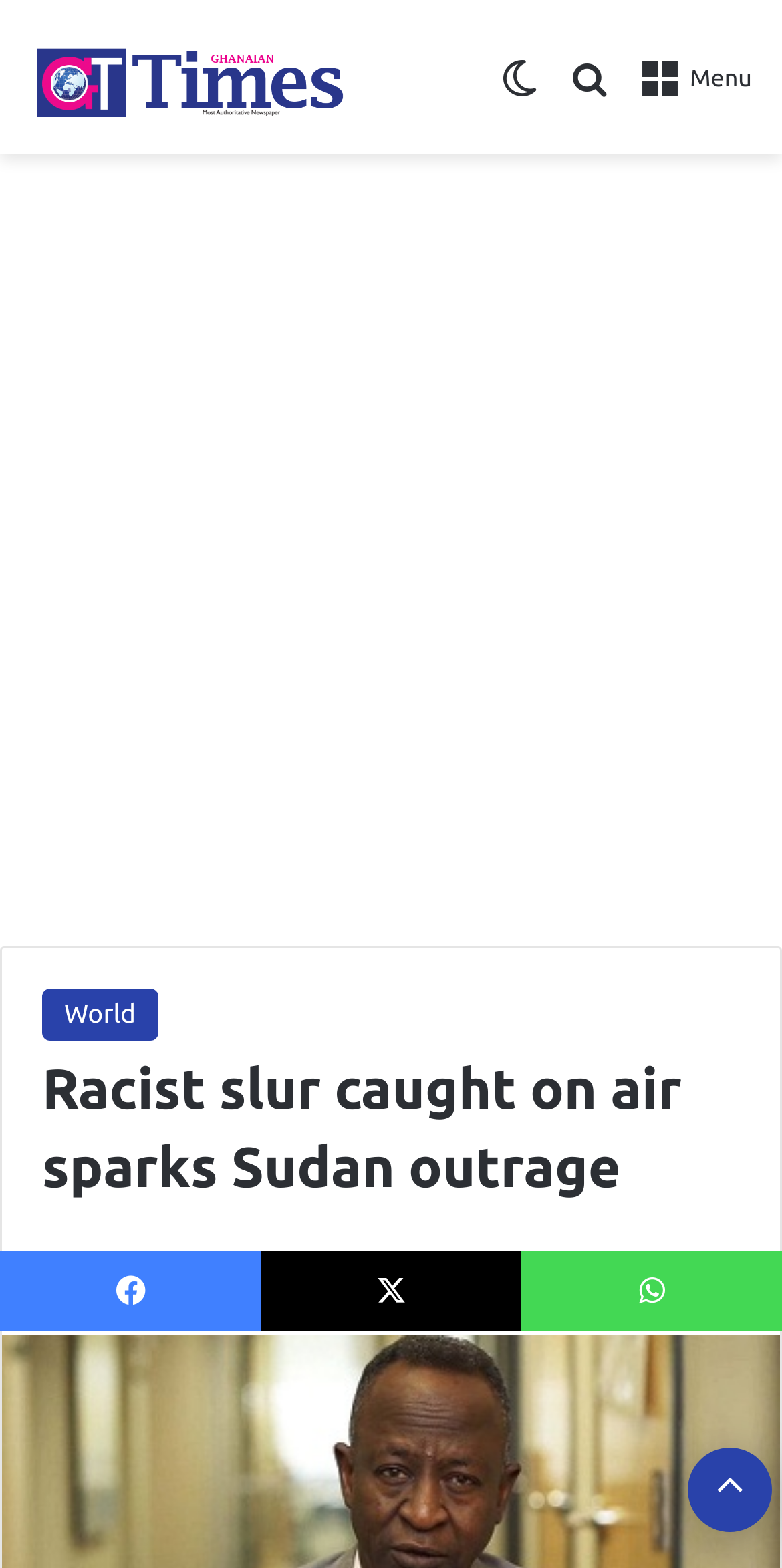Describe all the significant parts and information present on the webpage.

The webpage is about a news article titled "Racist slur caught on air sparks Sudan outrage" with a publication date of April 22, 2022. The article is estimated to be a 1-minute read. 

At the top left of the page, there is a logo of "Ghanaian Times" which is also a clickable link. To the right of the logo, there are three links: "Menu", "Search for", and "Switch skin". 

Below the top section, there is a large advertisement that spans the entire width of the page. 

The main content of the article is situated below the advertisement. The title of the article is prominently displayed, followed by the publication date and an estimate of the reading time. 

On the top right of the page, there are three social media links: Facebook, a close button, and WhatsApp. 

At the very bottom of the page, there is a "Back to top" button.